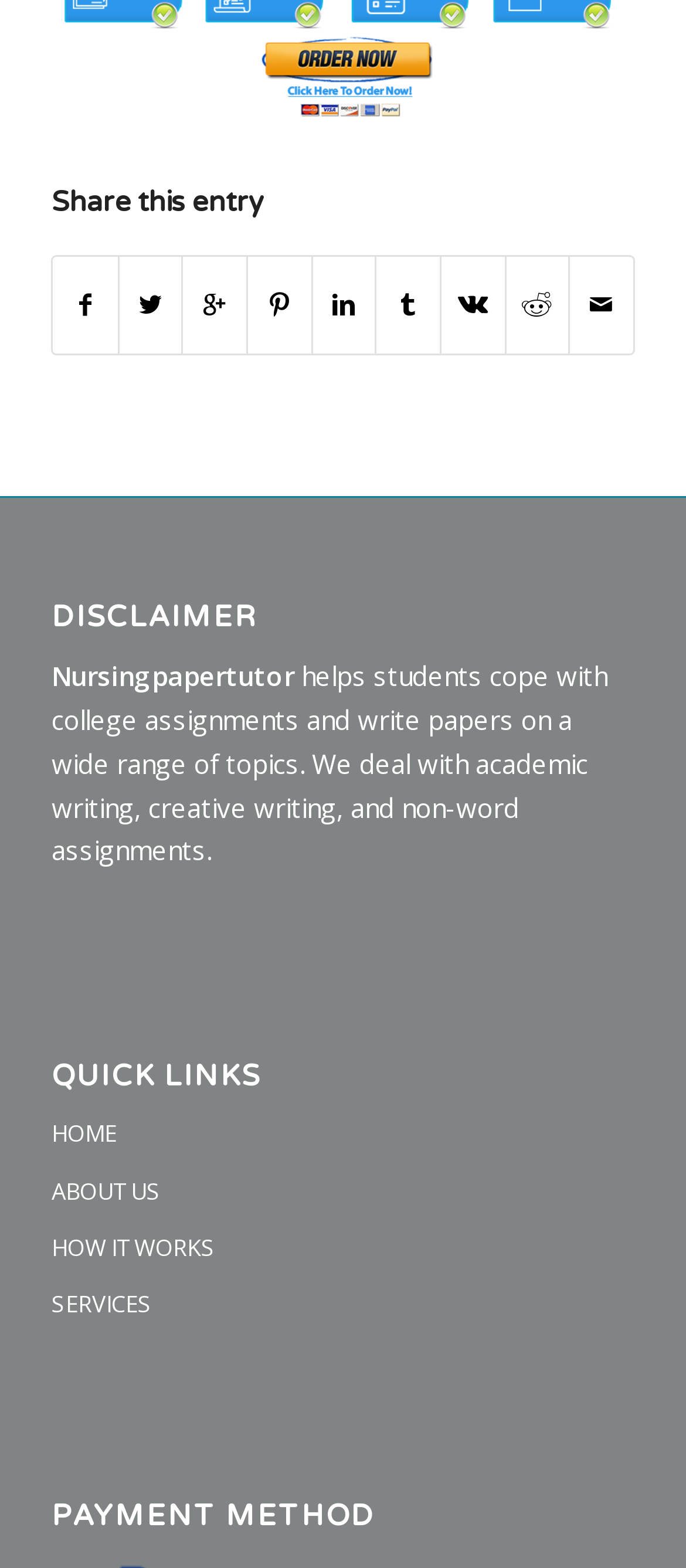What is the purpose of the website?
Provide a comprehensive and detailed answer to the question.

The static text element 'helps students cope with college assignments and write papers on a wide range of topics. We deal with academic writing, creative writing, and non-word assignments.' suggests that the website is intended to provide assistance to students with their academic writing tasks.